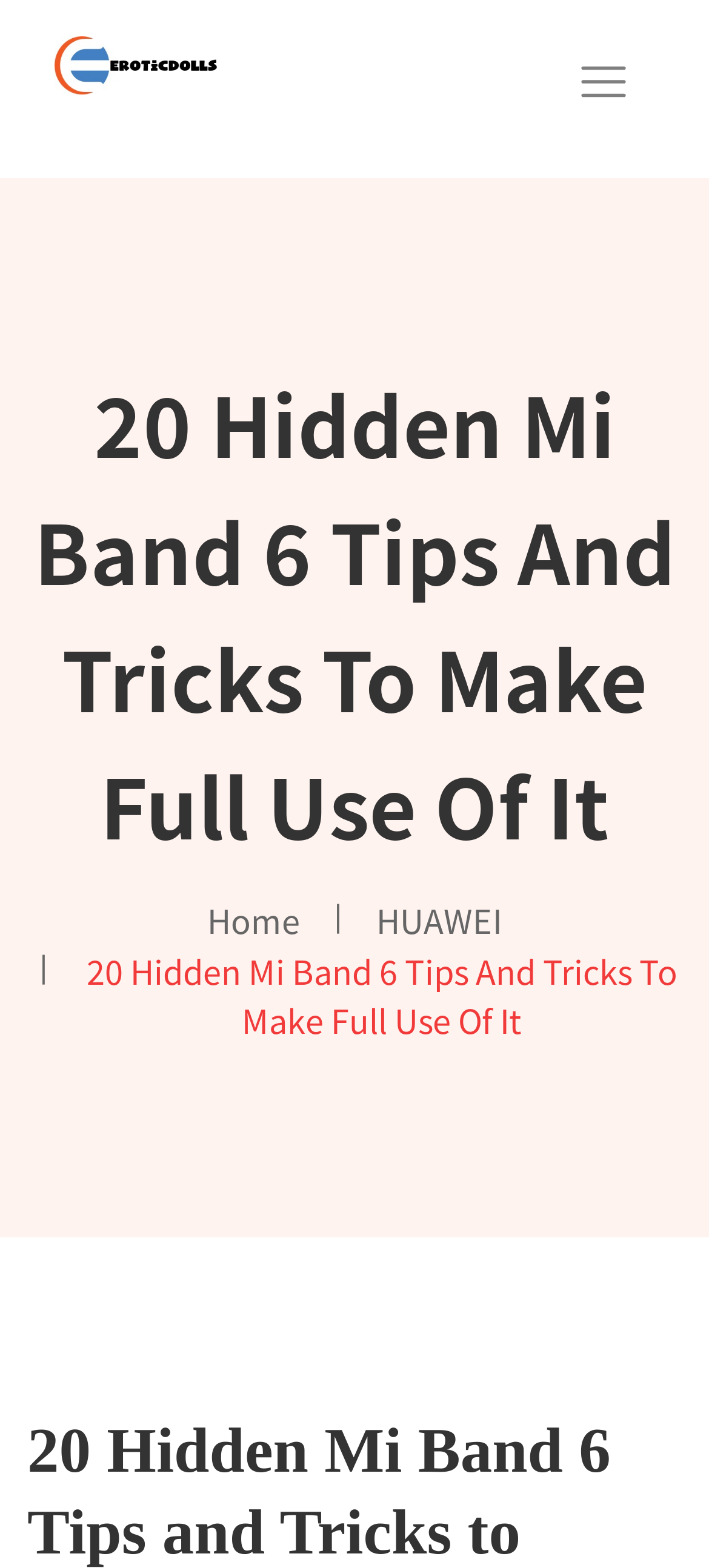What is the purpose of the button at the top-right corner?
Refer to the screenshot and answer in one word or phrase.

Toggle navigation